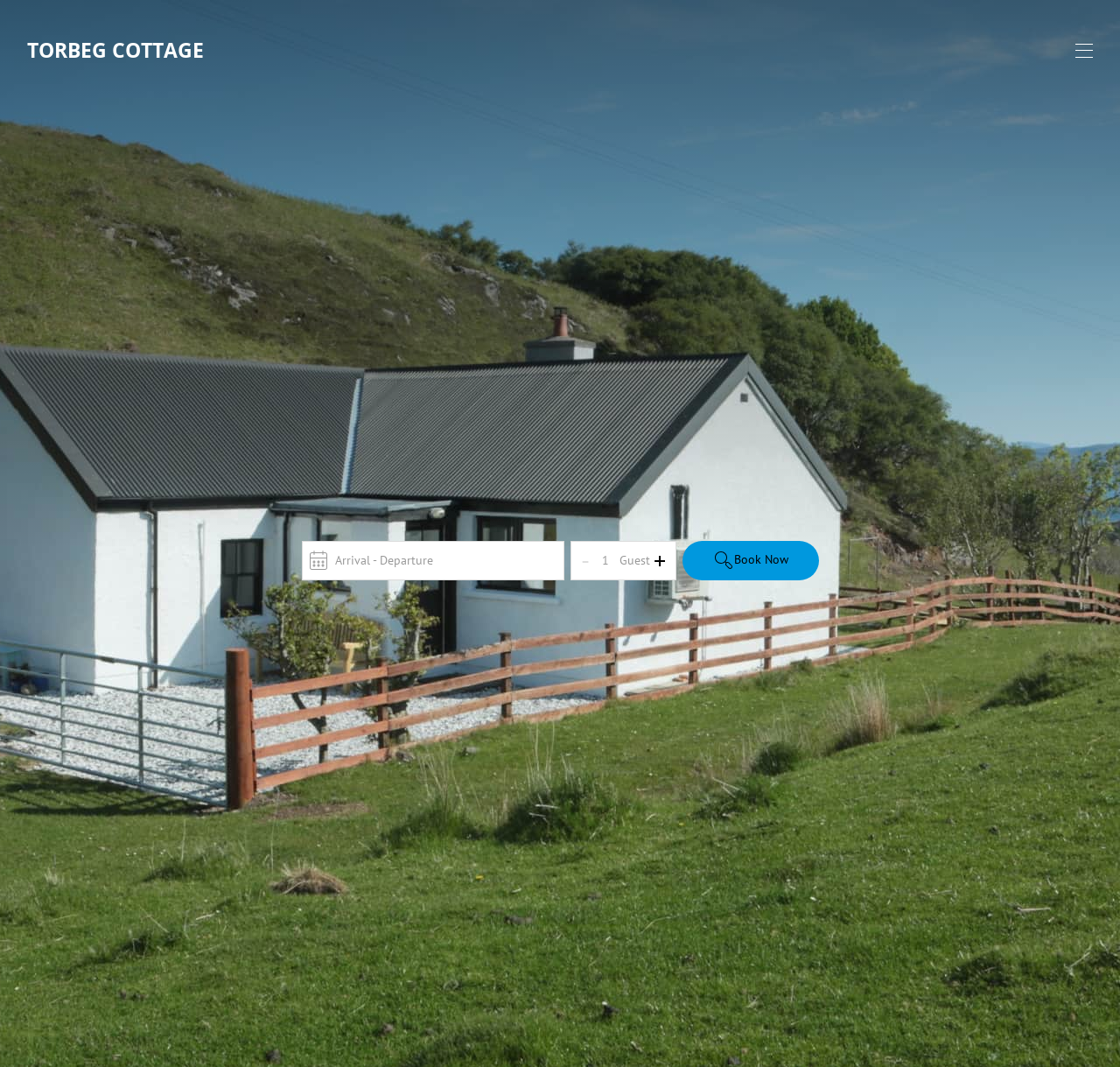What is the text on the '+' button?
Please provide a single word or phrase as the answer based on the screenshot.

+